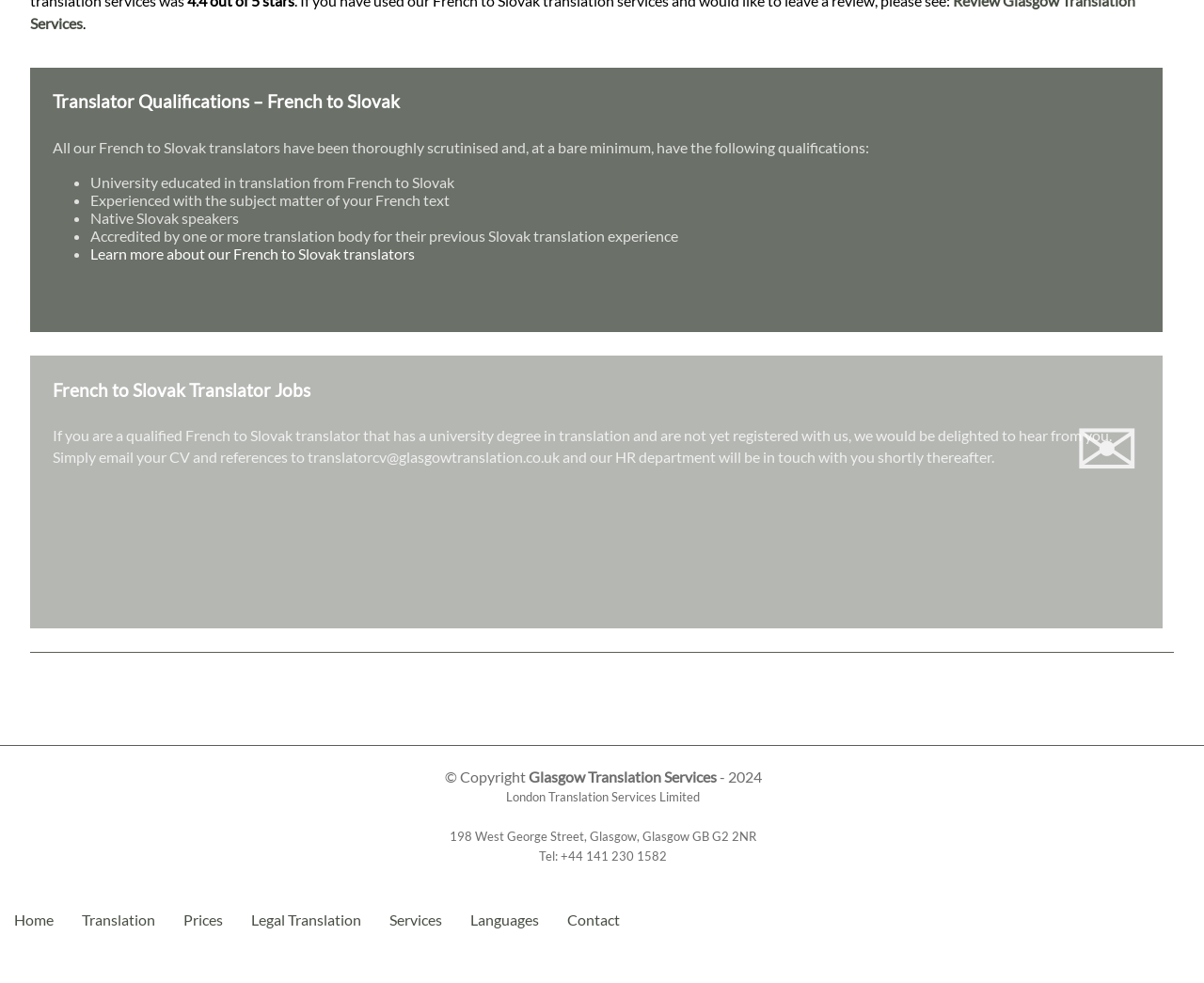Specify the bounding box coordinates of the area to click in order to execute this command: 'Go to French to Slovak Translation Services'. The coordinates should consist of four float numbers ranging from 0 to 1, and should be formatted as [left, top, right, bottom].

[0.471, 0.74, 0.529, 0.758]